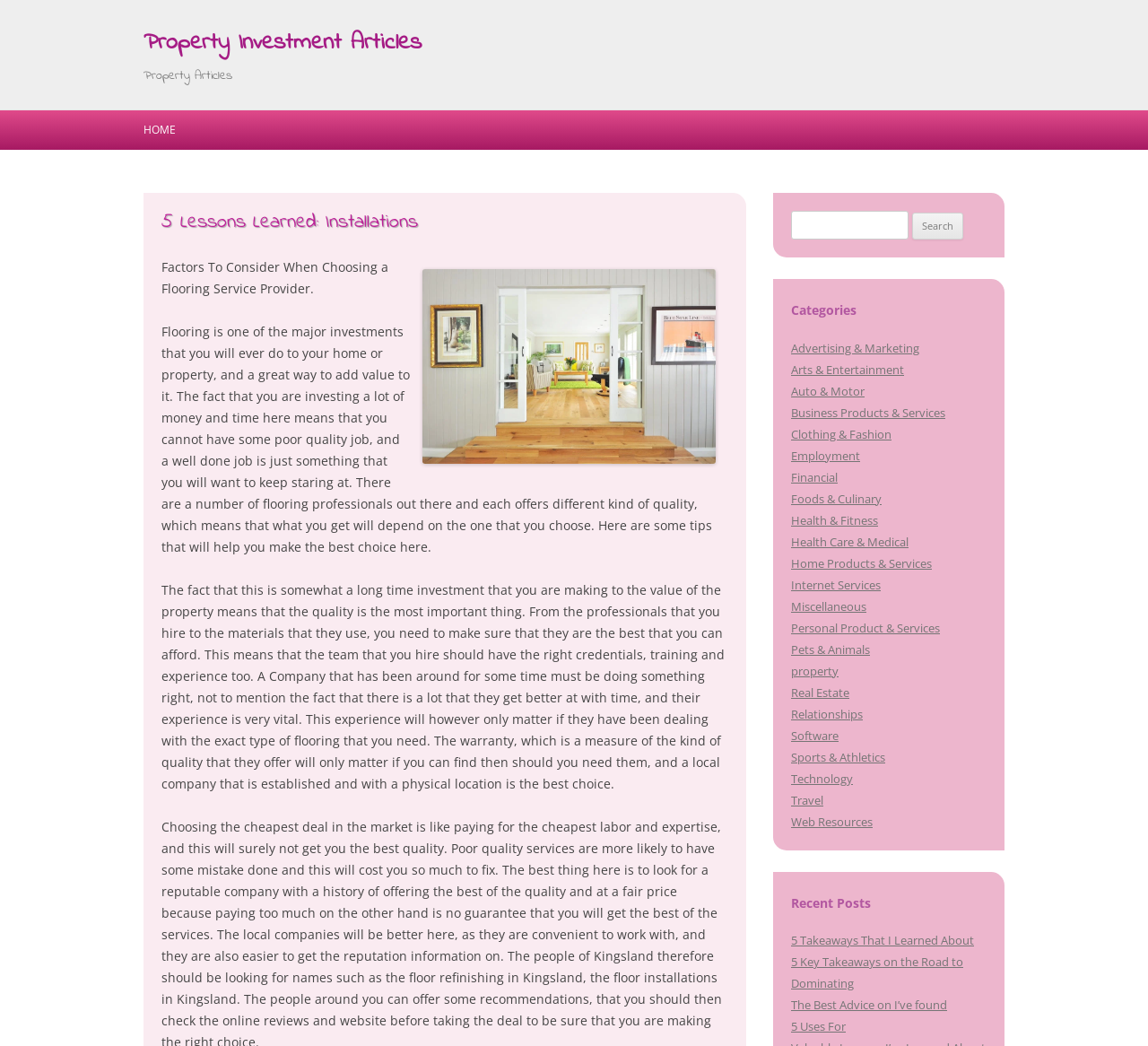Could you locate the bounding box coordinates for the section that should be clicked to accomplish this task: "Go to Home page".

[0.125, 0.105, 0.153, 0.143]